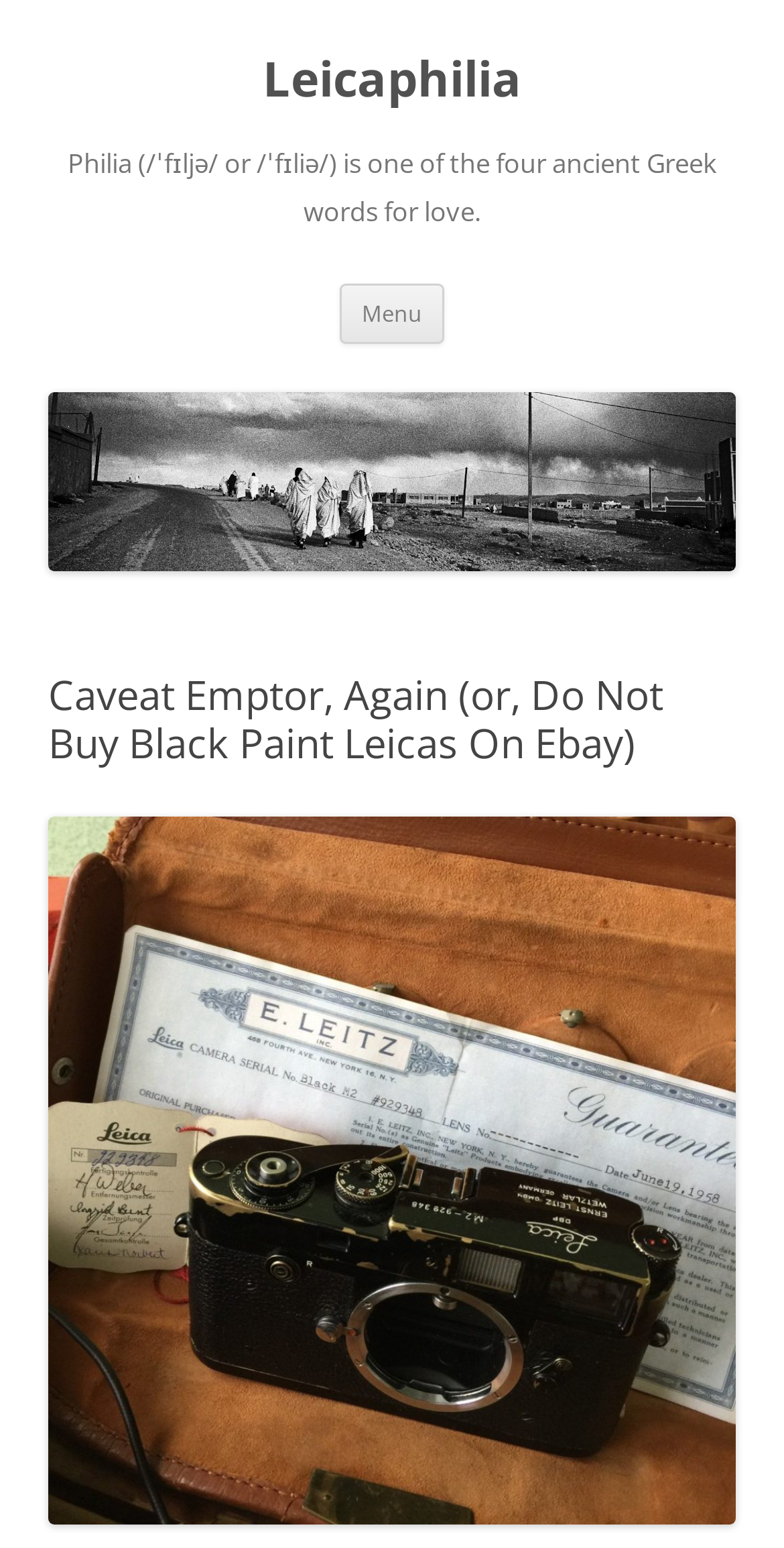Is there a menu button on the page?
Based on the image content, provide your answer in one word or a short phrase.

Yes